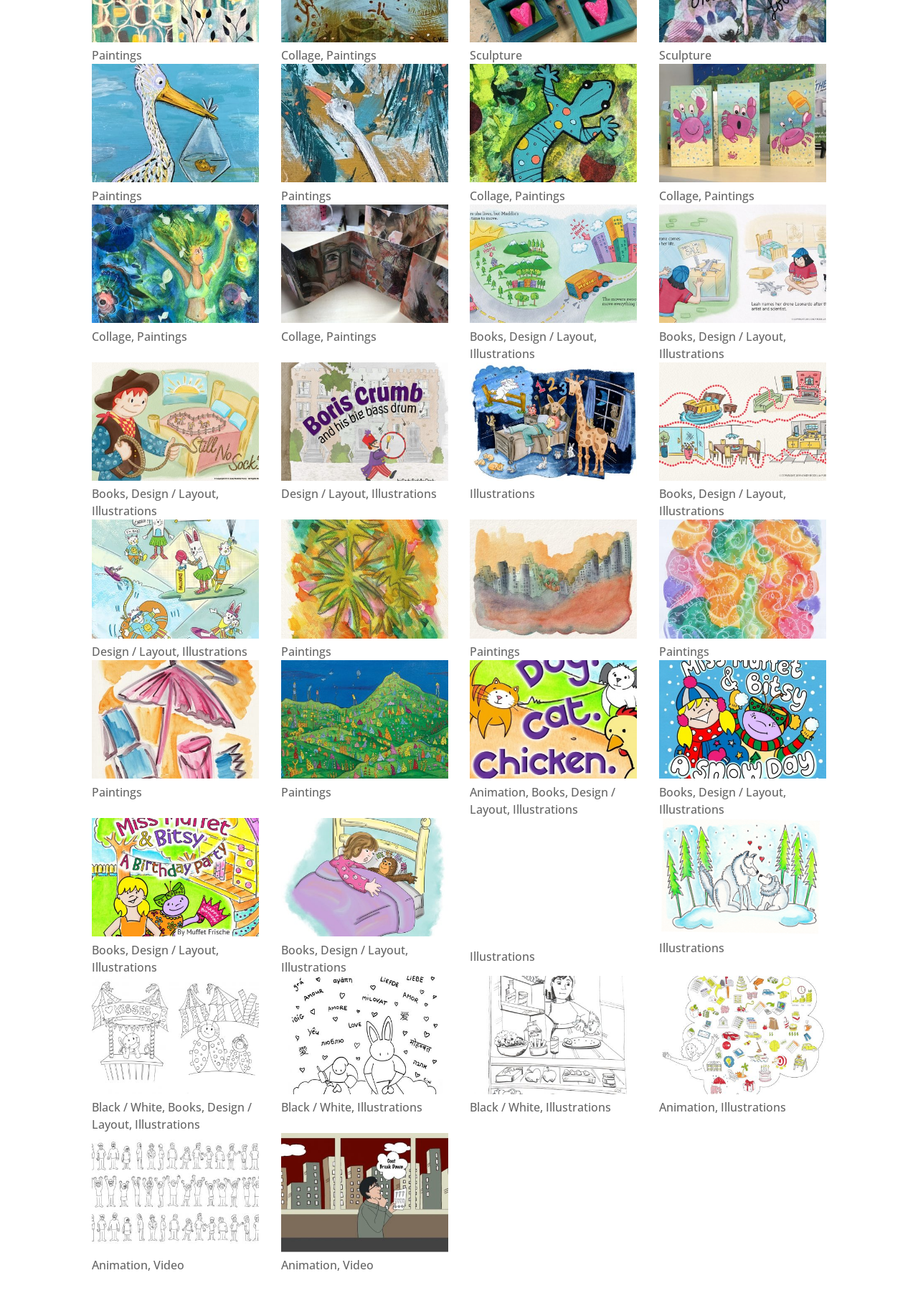Locate the UI element described by parent_node: Collage, Paintings title="Mermaid" and provide its bounding box coordinates. Use the format (top-left x, top-left y, bottom-right x, bottom-right y) with all values as floating point numbers between 0 and 1.

[0.1, 0.155, 0.282, 0.245]